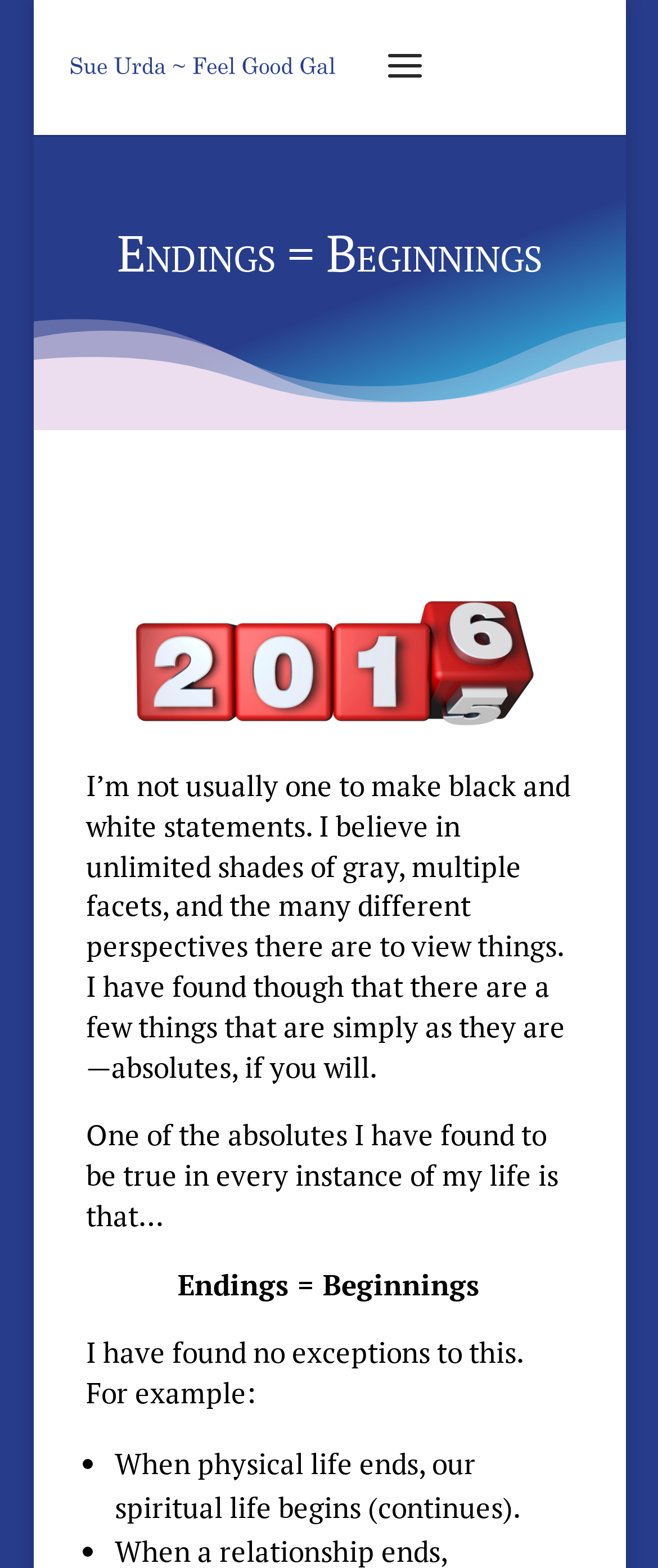Give a one-word or short phrase answer to this question: 
What is the author's name?

Sue Urda